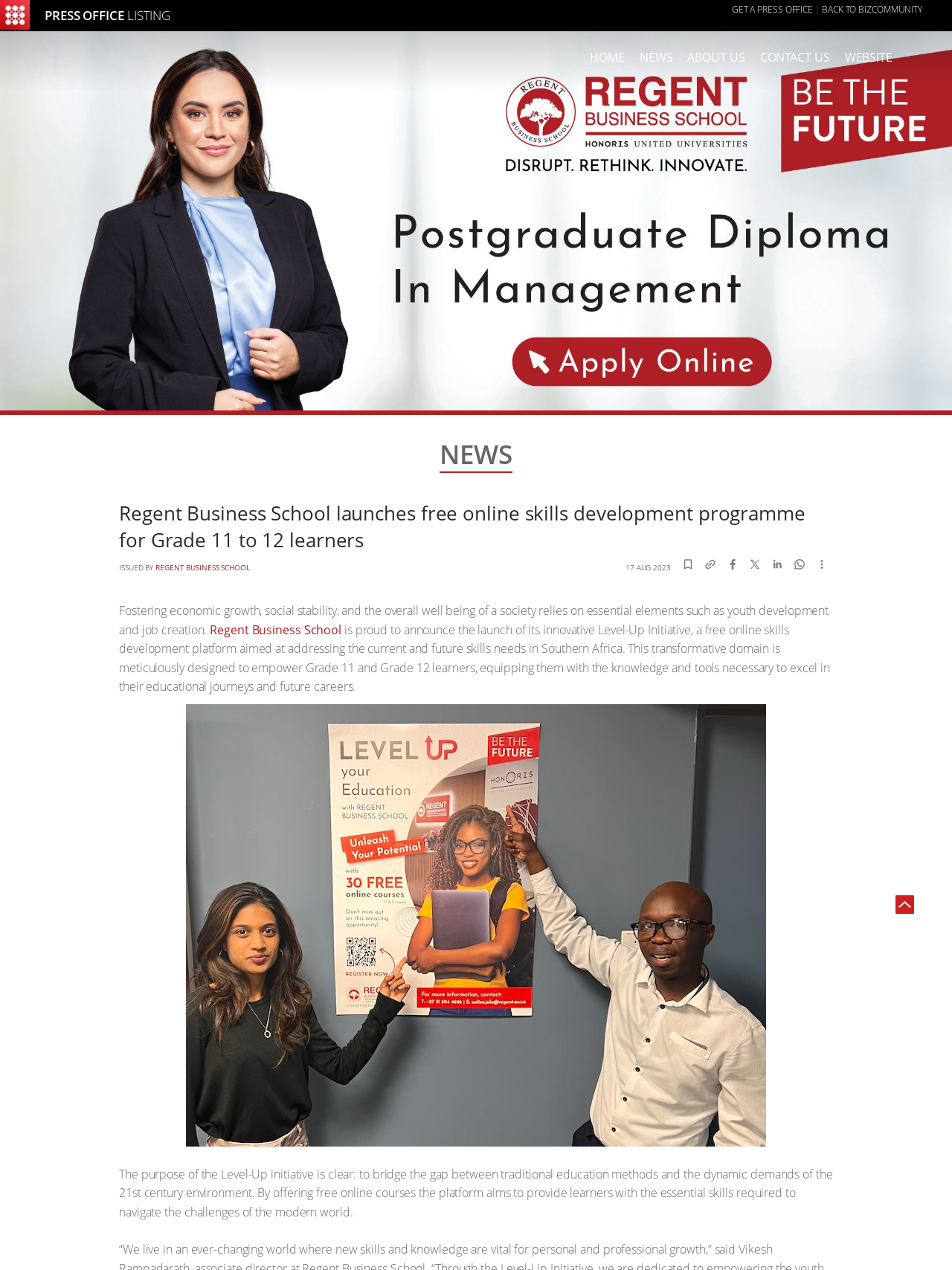Carefully examine the image and provide an in-depth answer to the question: What is the name of the business school mentioned in the article?

The article mentions the launch of a free online skills development programme by Regent Business School, which is proud to announce the launch of its innovative Level-Up Initiative.